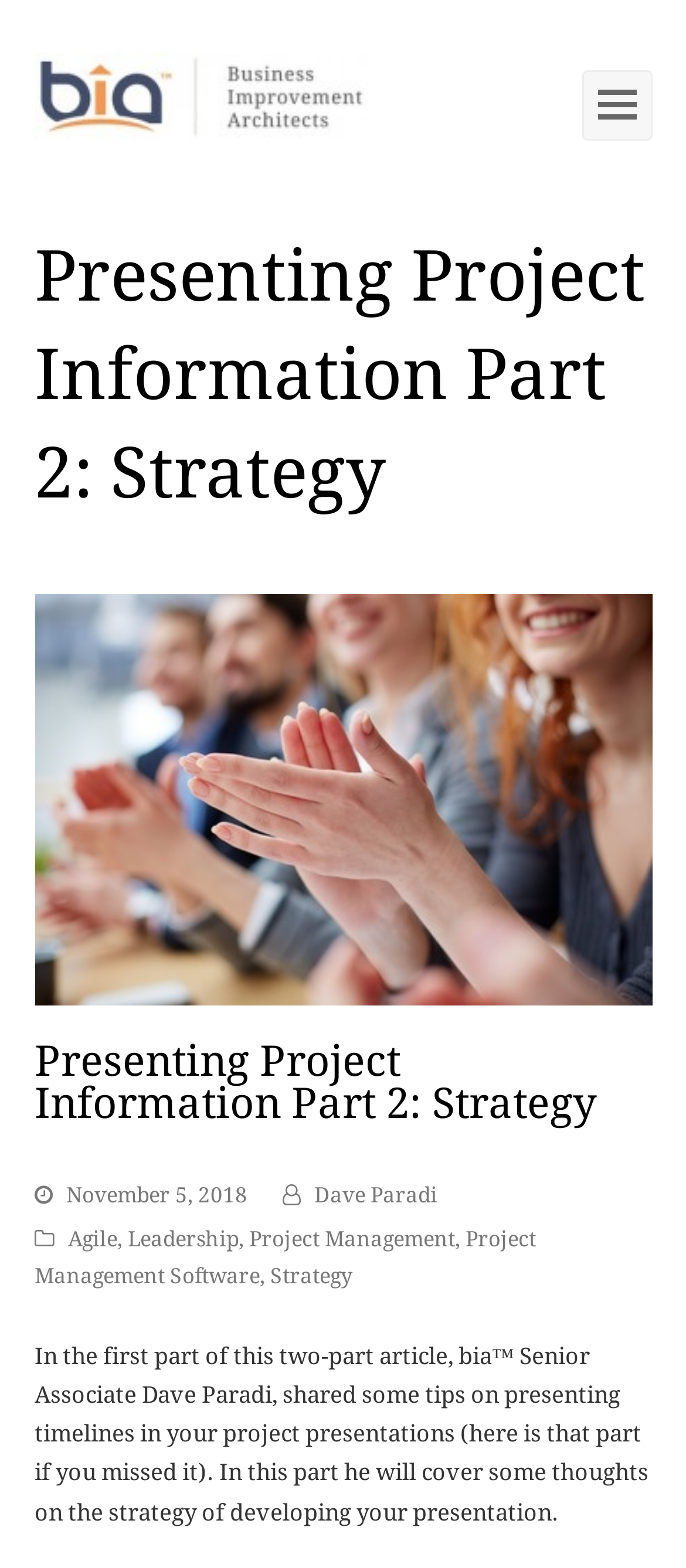Identify the bounding box for the UI element that is described as follows: "Project Management Software".

[0.05, 0.783, 0.781, 0.822]